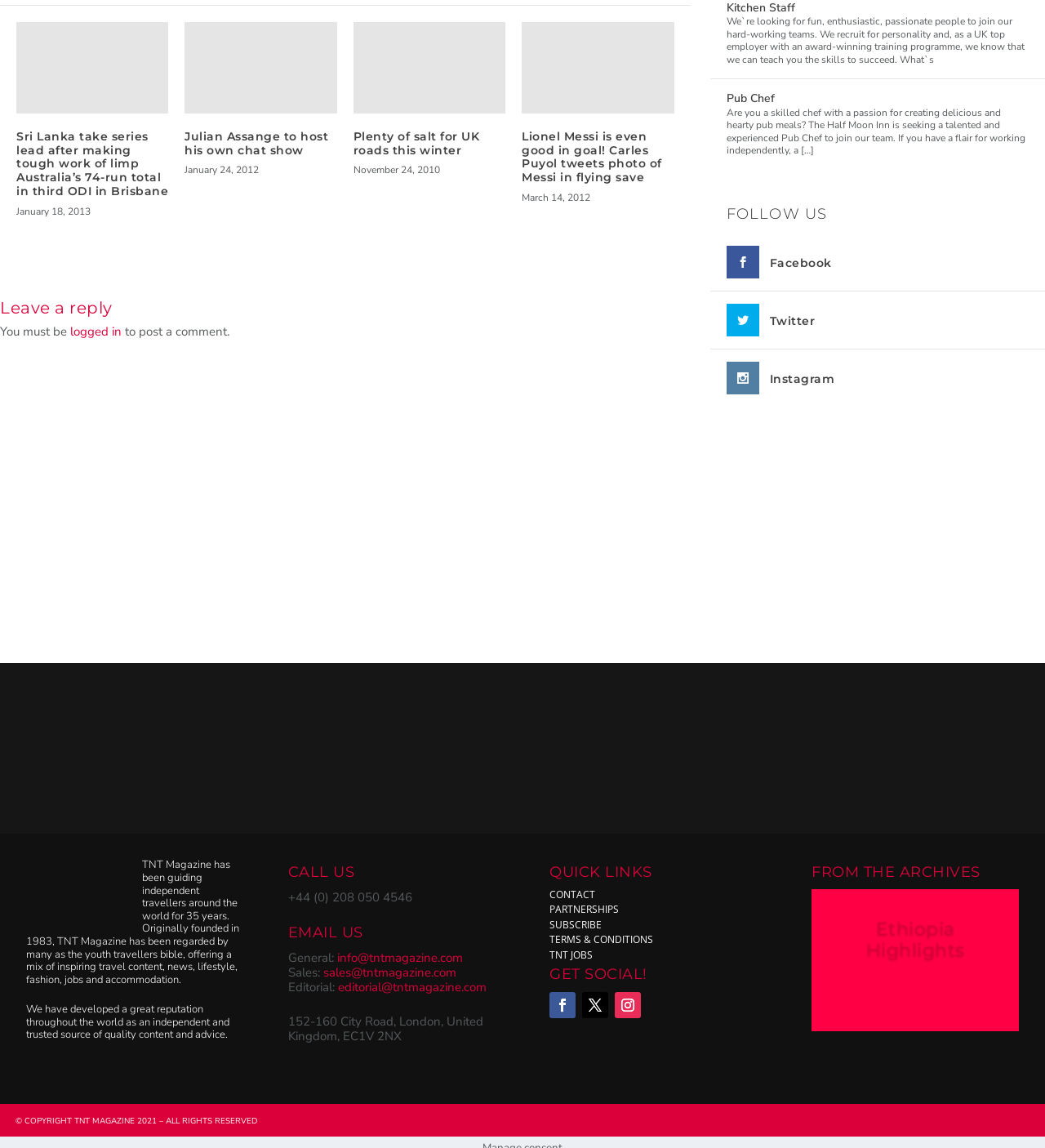Give a concise answer using only one word or phrase for this question:
What is the date of the second news article?

January 24, 2012